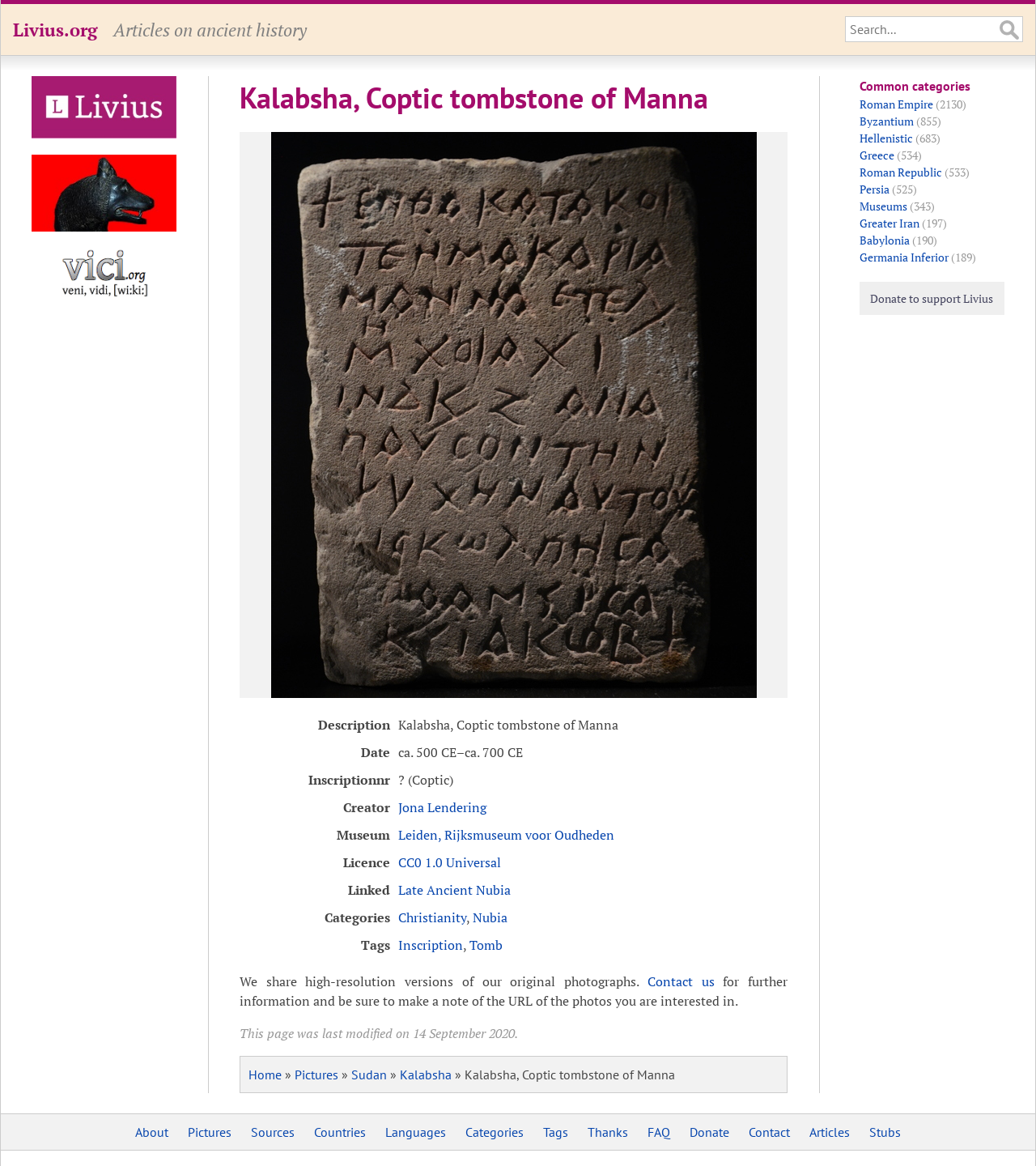Elaborate on the webpage's design and content in a detailed caption.

The webpage is about Kalabsha, a Coptic tombstone of Manna, and it appears to be an article or a webpage dedicated to ancient history. At the top of the page, there is a header section with links to "Livius.org", "Livius Onderwijs", "LacusCurtius", and "vici.org", along with their corresponding images. Below this section, there is a search bar and a brief description of the website, "Articles on ancient history".

The main content of the webpage is divided into two sections. On the left side, there is an article with a heading "Kalabsha, Coptic tombstone of Manna" and an image of the tombstone. The article is organized into a table with rows containing information about the tombstone, such as its description, date, inscription number, creator, museum, license, and linked categories.

On the right side of the page, there is a section with common categories, including links to "Roman Empire", "Byzantium", "Hellenistic", "Greece", "Roman Republic", "Persia", "Museums", and "Greater Iran", along with the number of articles in each category.

At the bottom of the page, there is a footer section with a copyright notice, links to "Home", "Pictures", "Sudan", and "Kalabsha", and a note indicating that the page was last modified on 14 September 2020.